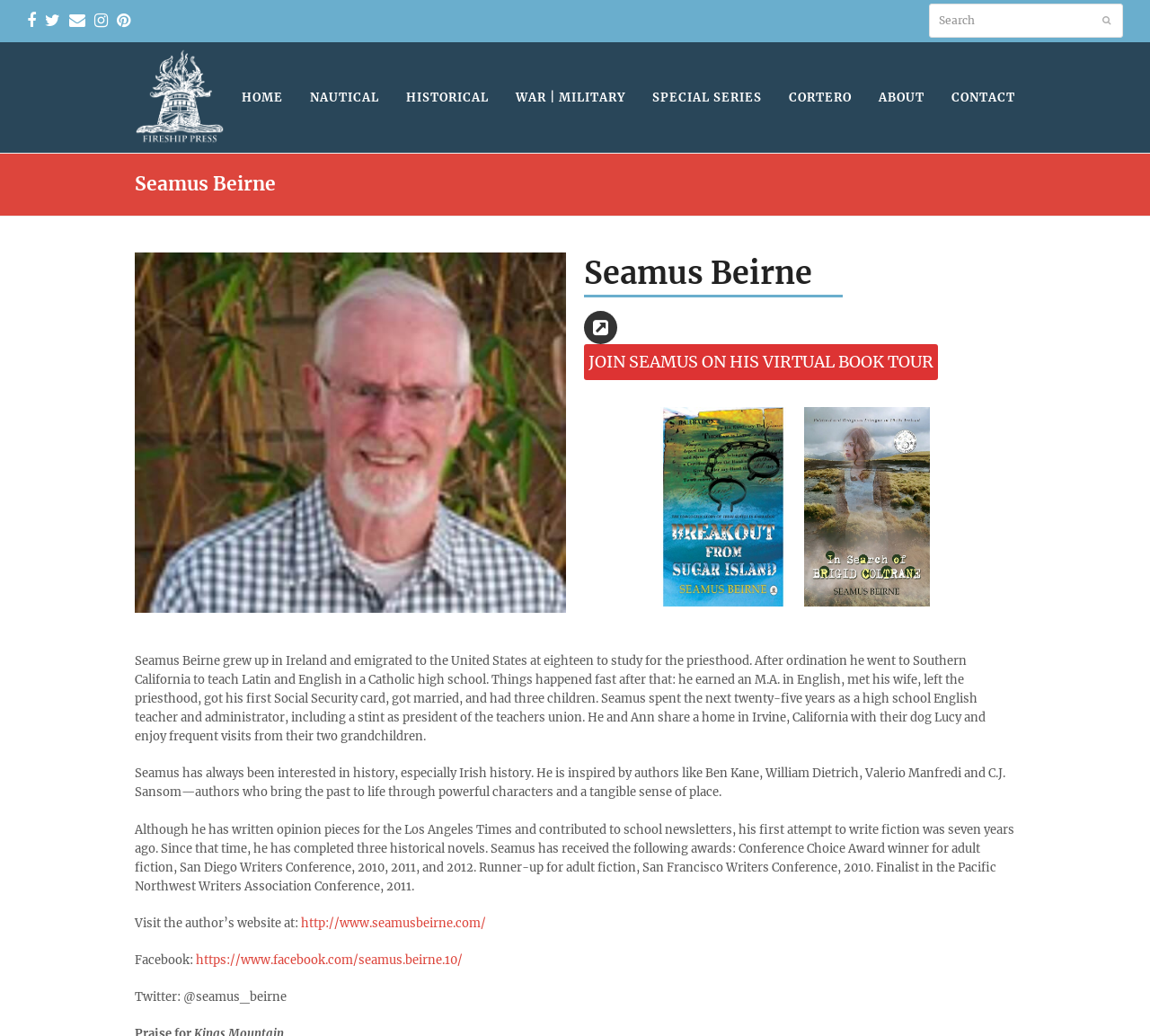Please find the bounding box coordinates of the element's region to be clicked to carry out this instruction: "Go to HOME page".

[0.198, 0.073, 0.258, 0.116]